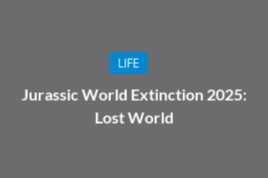What is the color of the box above the title?
Answer the question with a detailed explanation, including all necessary information.

The box is labeled 'LIFE' and is positioned above the title, drawing attention to the themes of survival or life's challenges in the context of a fictional world filled with dinosaurs. The bright blue color makes it stand out against the gray background.